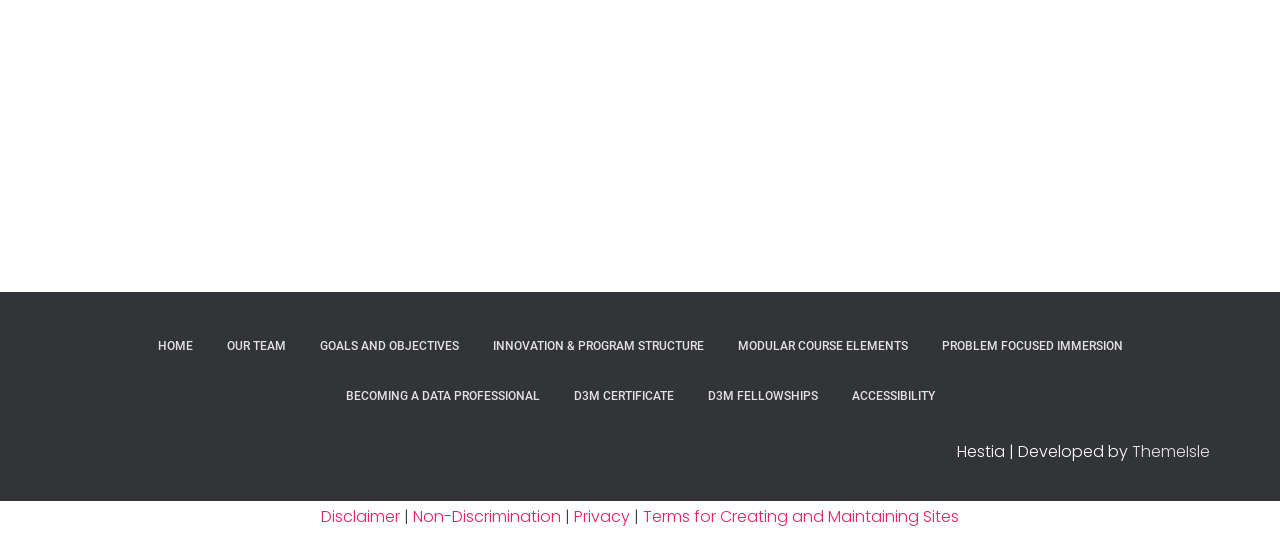Indicate the bounding box coordinates of the element that must be clicked to execute the instruction: "learn about our team". The coordinates should be given as four float numbers between 0 and 1, i.e., [left, top, right, bottom].

[0.165, 0.594, 0.235, 0.685]